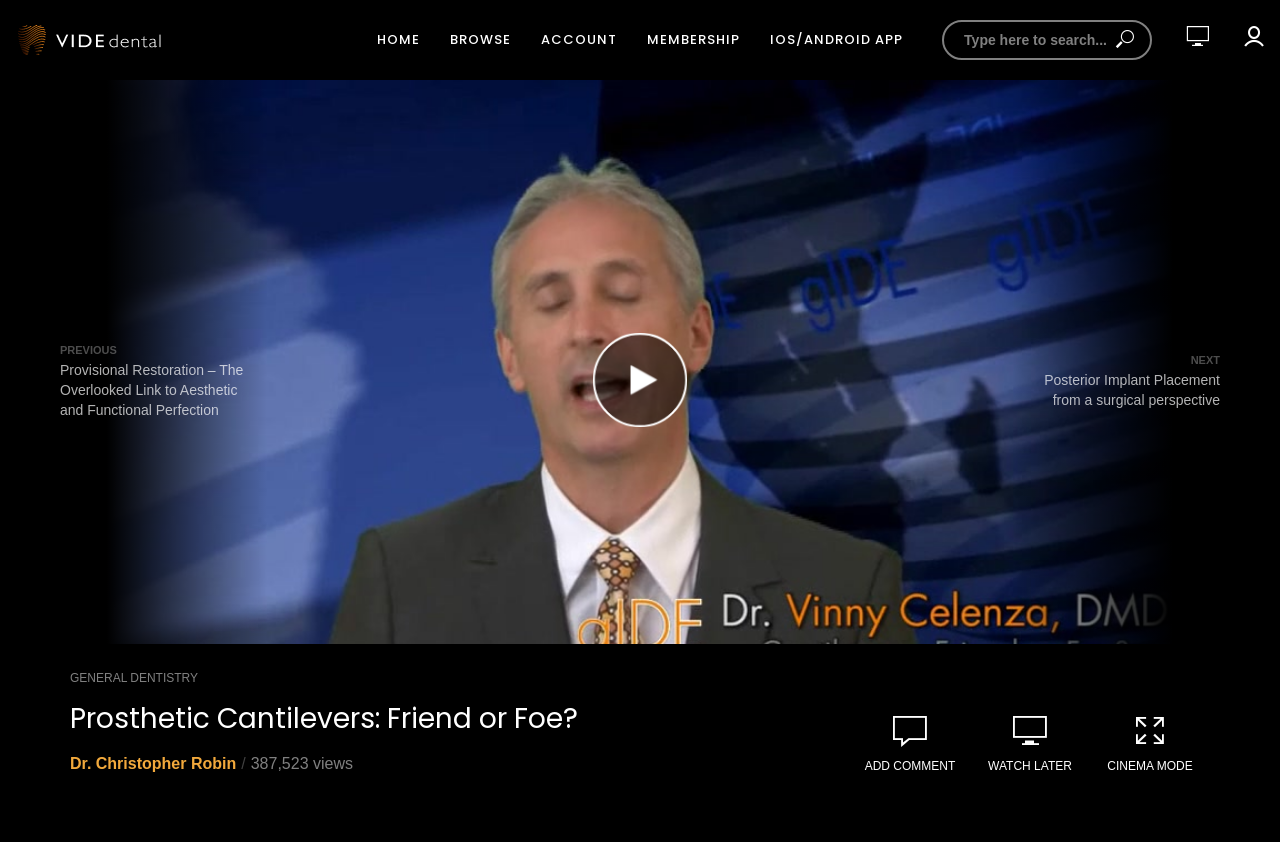Provide a one-word or one-phrase answer to the question:
What is the author of the current article?

Dr. Christopher Robin